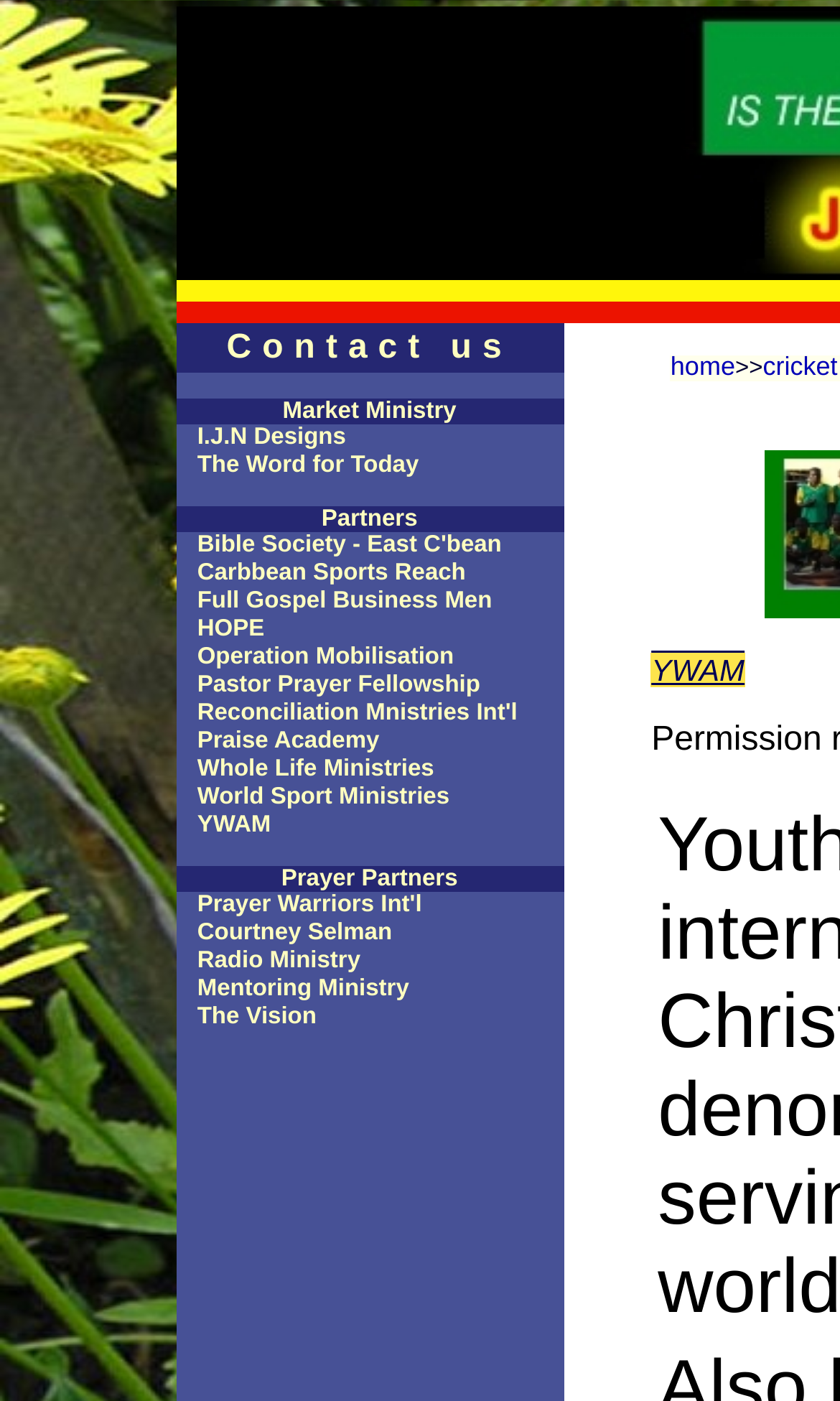Please specify the bounding box coordinates of the clickable region necessary for completing the following instruction: "Go to home page". The coordinates must consist of four float numbers between 0 and 1, i.e., [left, top, right, bottom].

[0.798, 0.251, 0.875, 0.272]